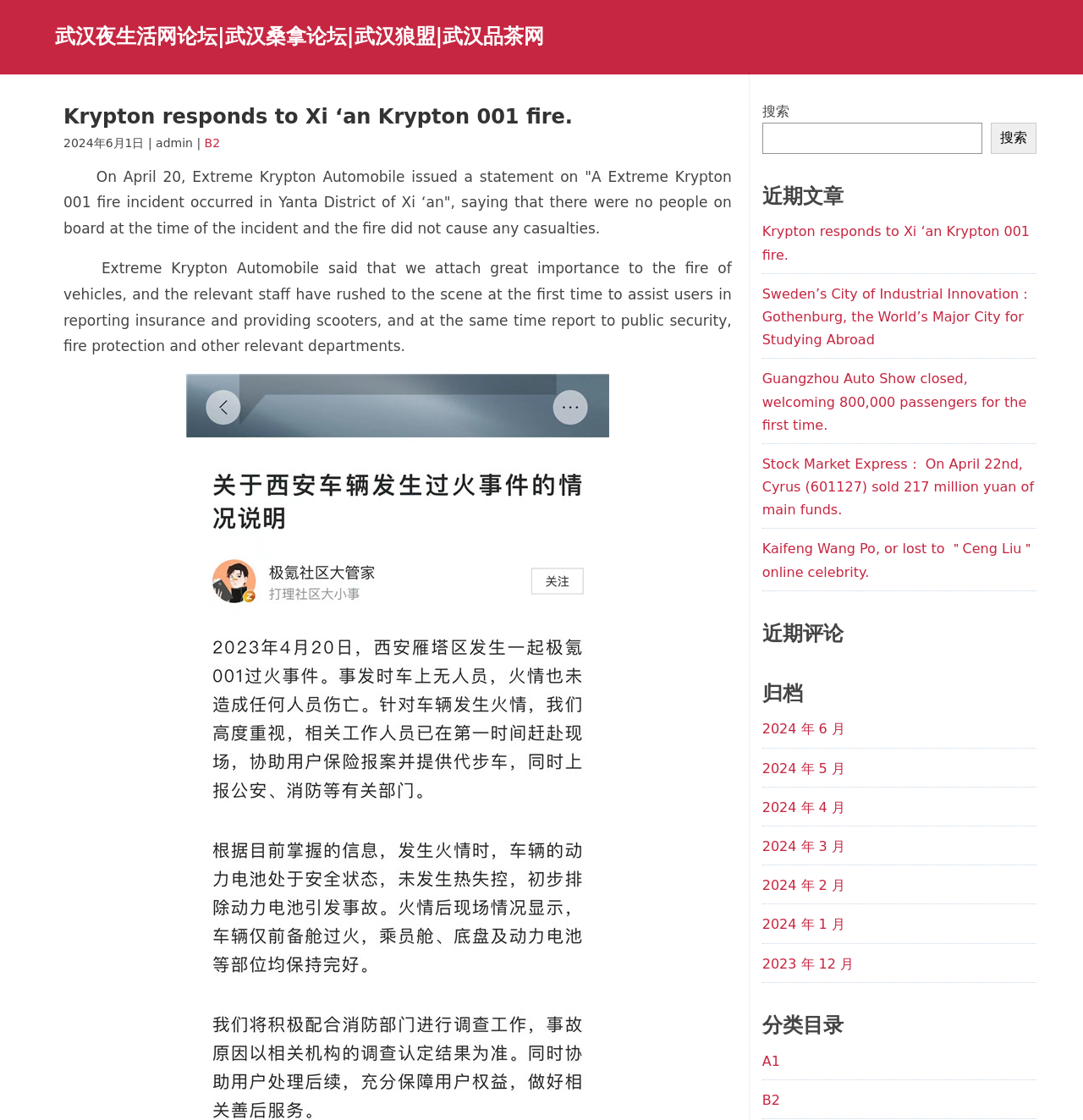Mark the bounding box of the element that matches the following description: "武汉夜生活网论坛|武汉桑拿论坛|武汉狼盟|武汉品茶网".

[0.051, 0.022, 0.503, 0.043]